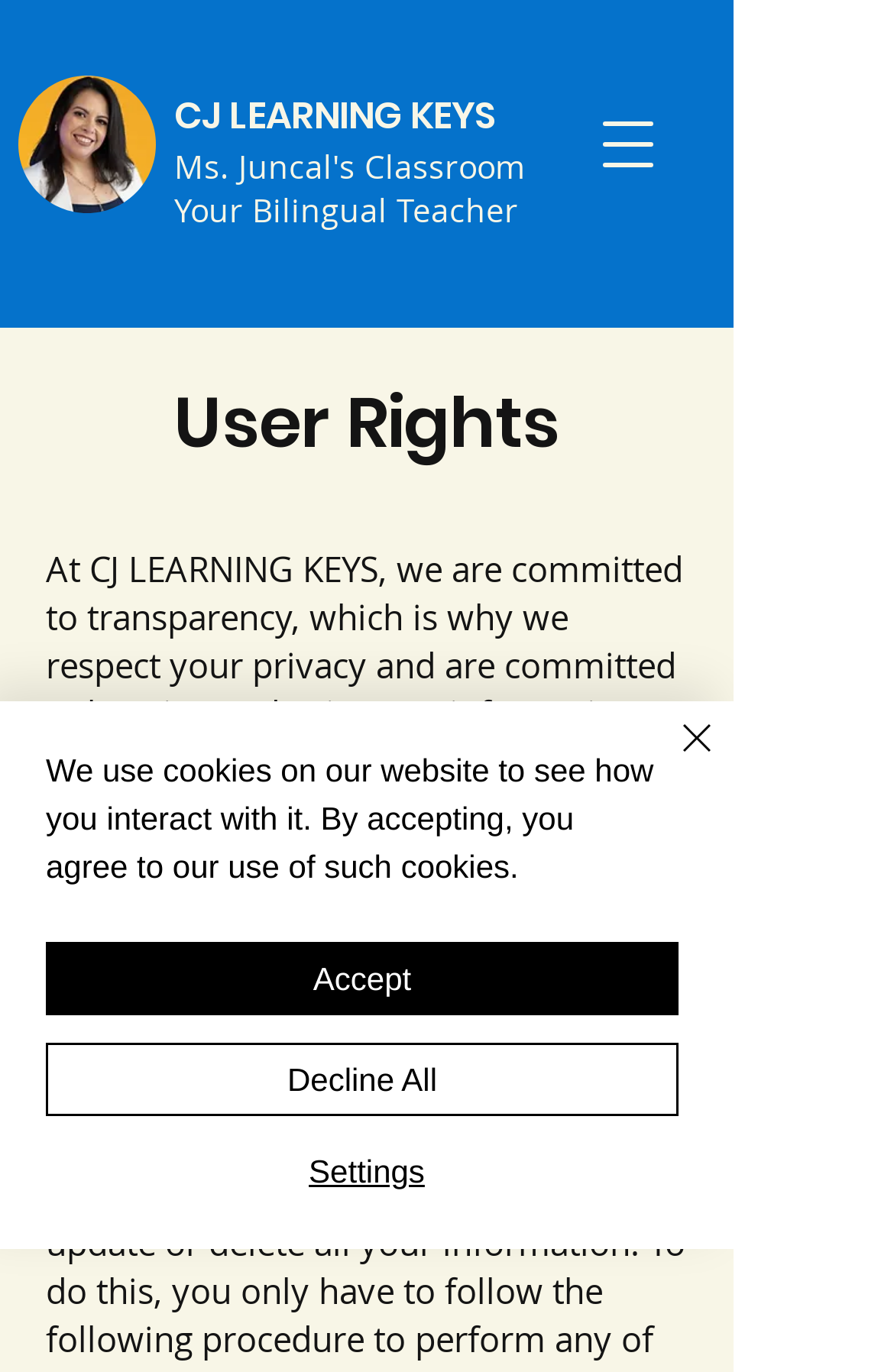Please analyze the image and give a detailed answer to the question:
What is the topic of the main content?

I found the answer by looking at the heading element with the text 'User Rights' which is located in the main content area, indicating that the topic of the main content is about user rights.